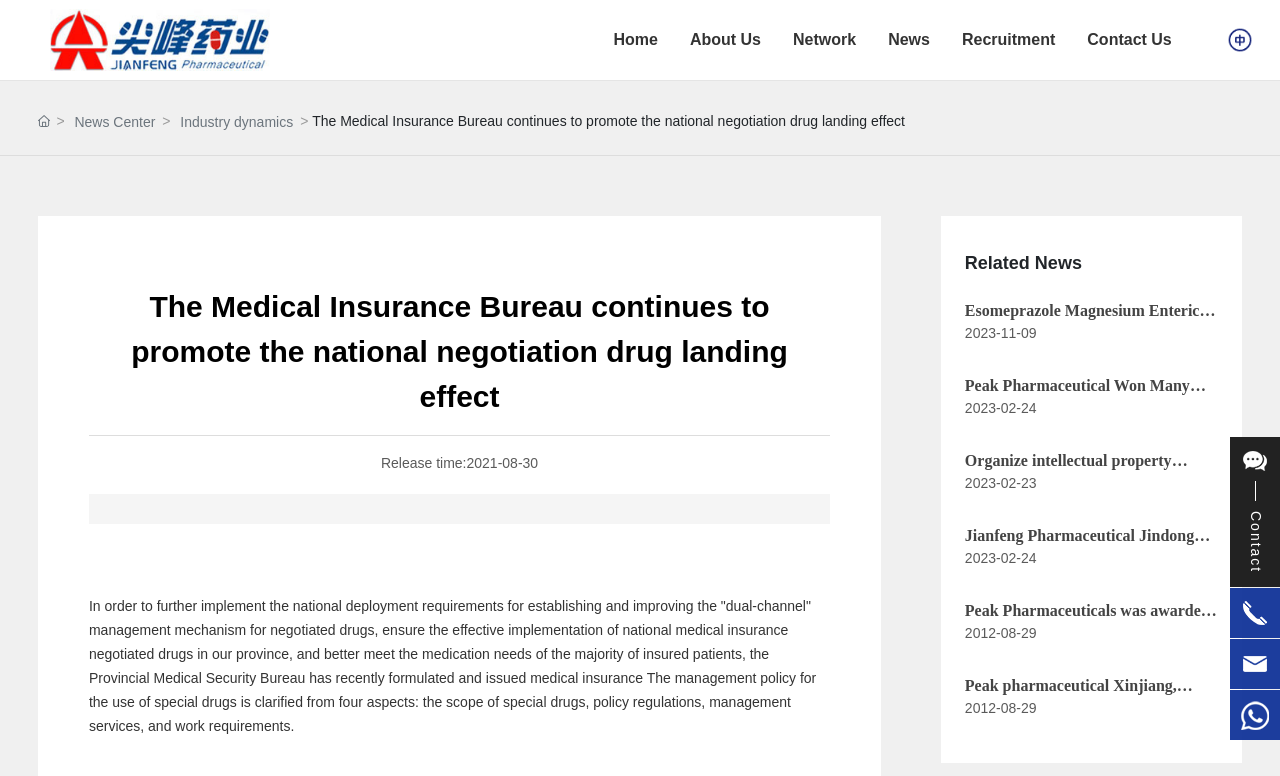Please answer the following question using a single word or phrase: 
What is the topic of the main article on the webpage?

Medical Insurance Bureau